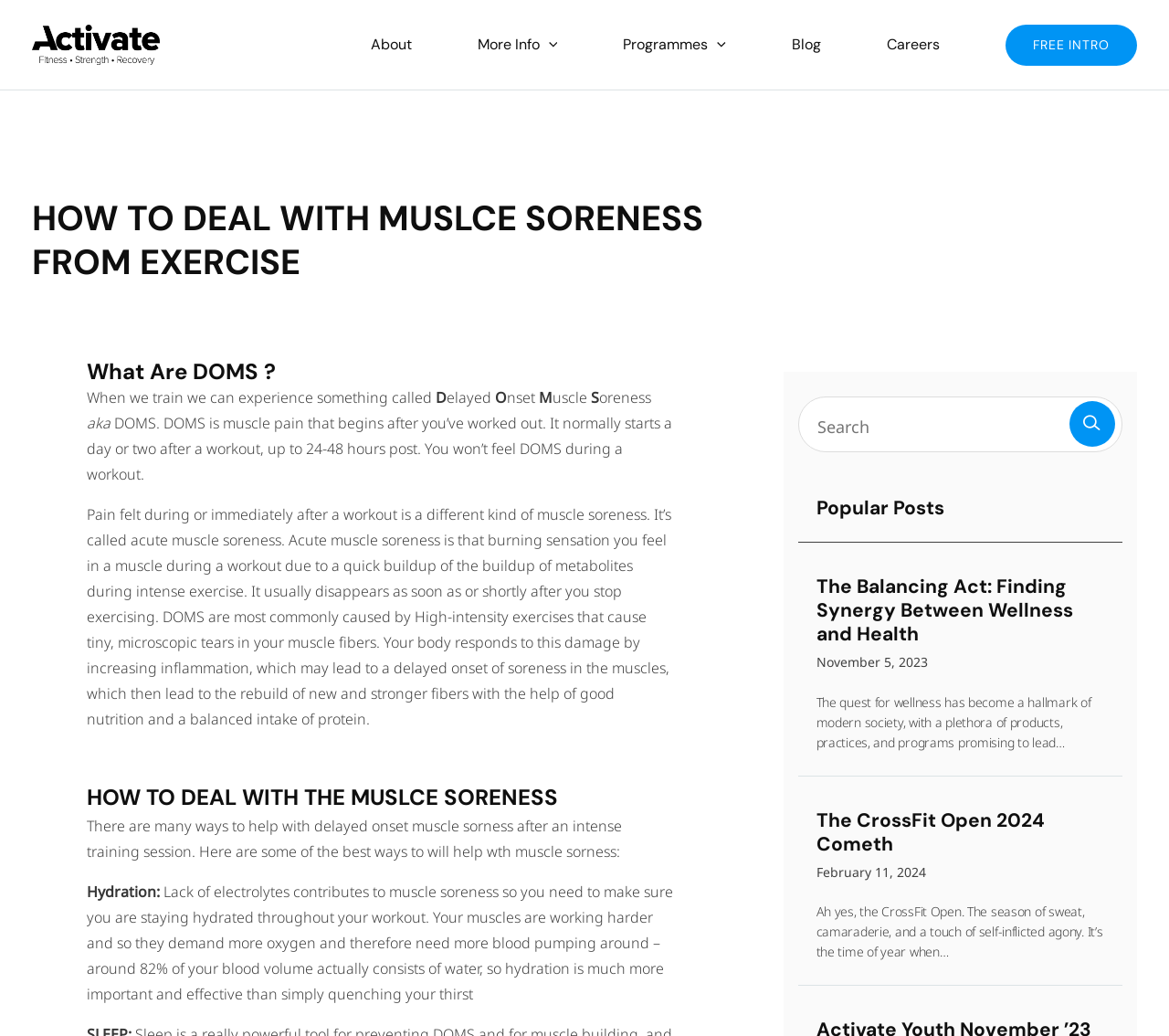Respond to the question below with a single word or phrase: What is the author of the article?

Tommy